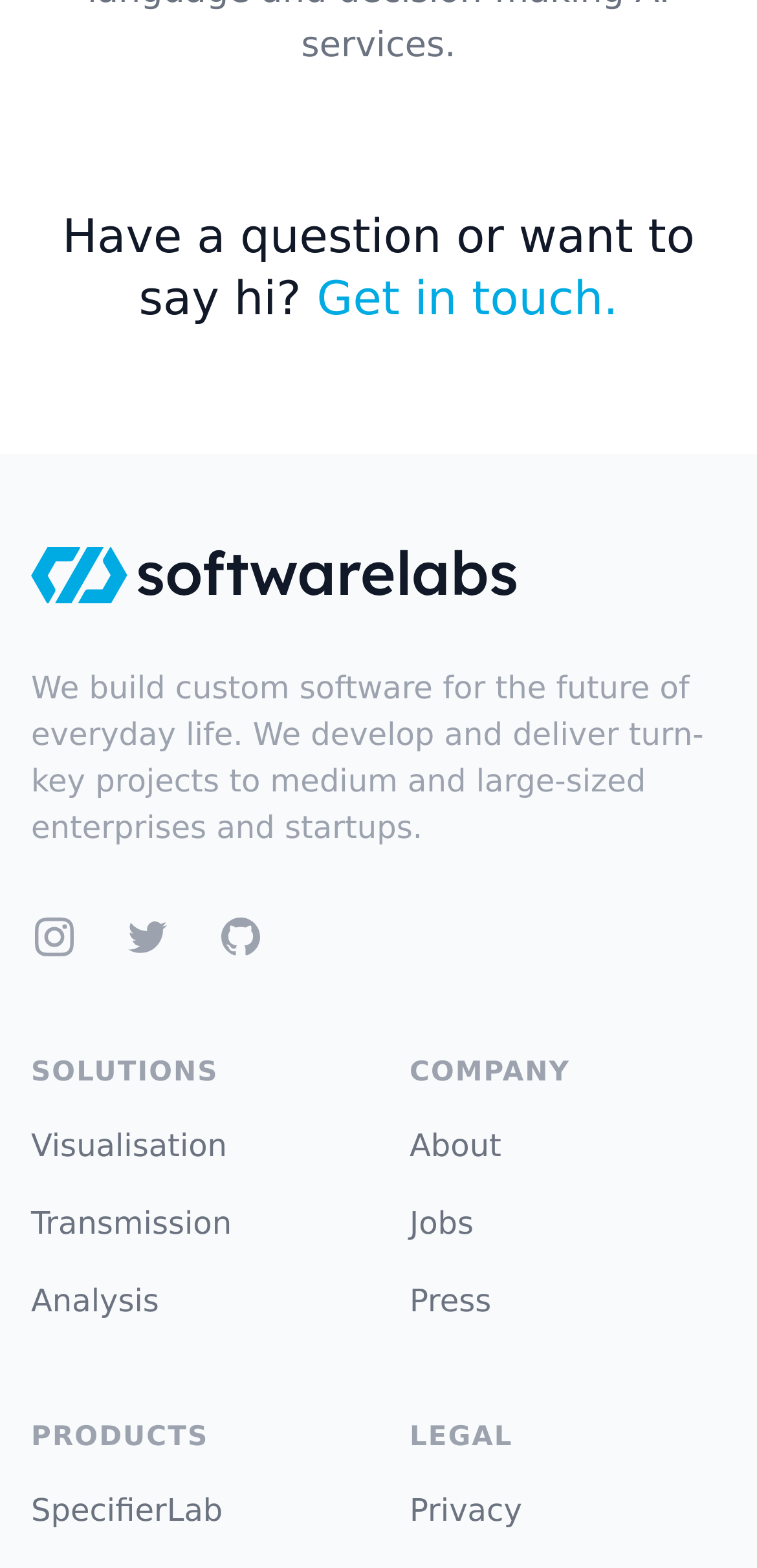Please specify the bounding box coordinates of the clickable region necessary for completing the following instruction: "Click on the CityMedia logo". The coordinates must consist of four float numbers between 0 and 1, i.e., [left, top, right, bottom].

None